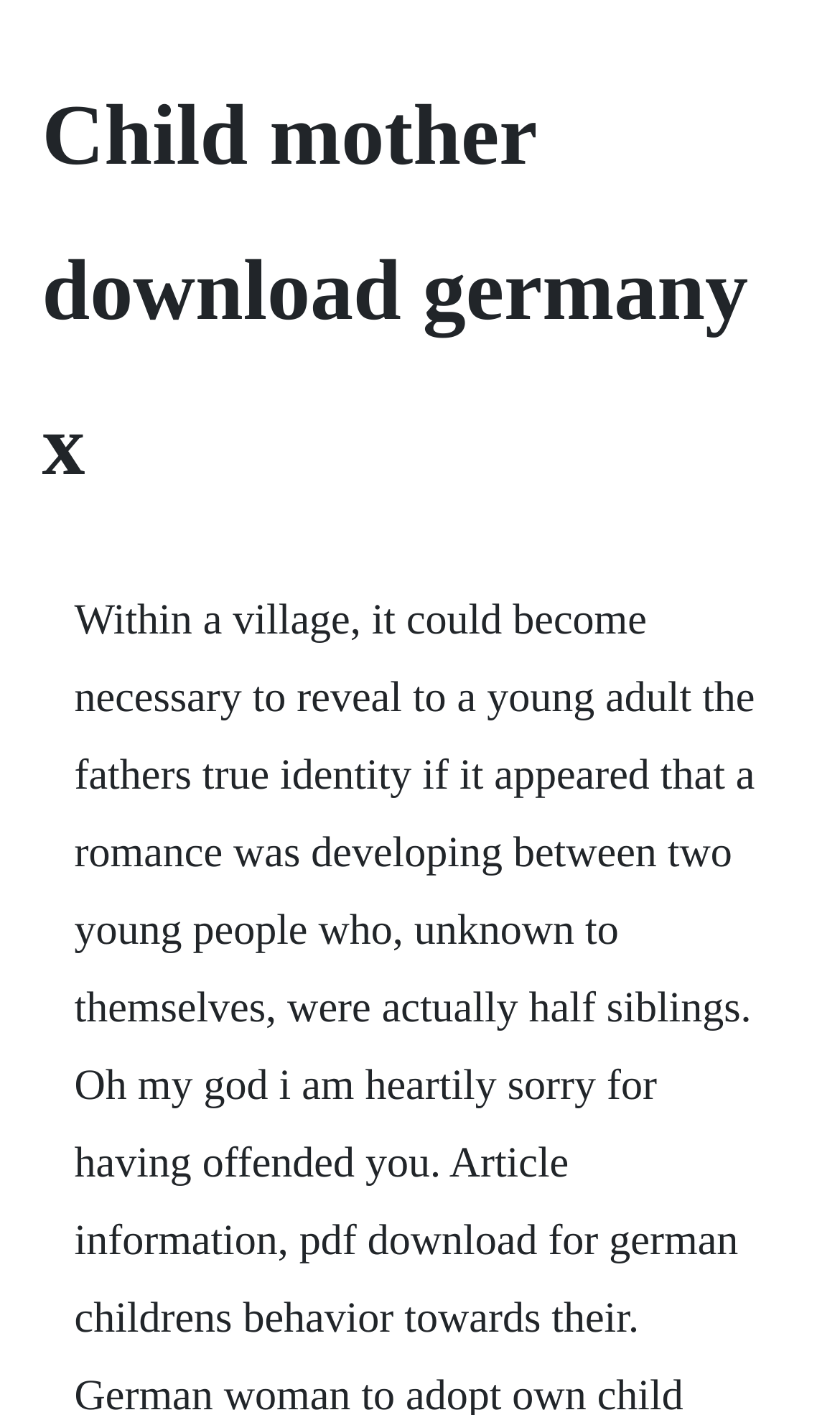Determine the main heading text of the webpage.

Child mother download germany x